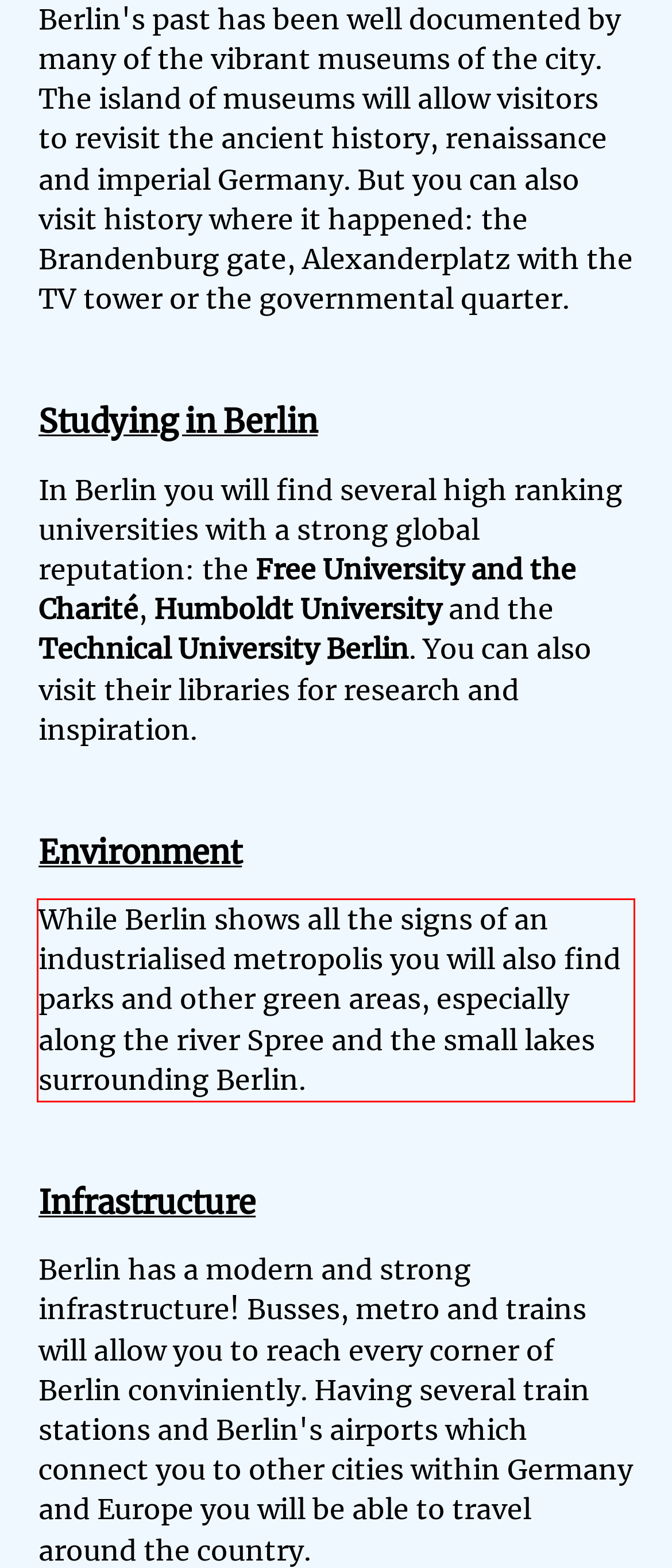In the screenshot of the webpage, find the red bounding box and perform OCR to obtain the text content restricted within this red bounding box.

While Berlin shows all the signs of an industrialised metropolis you will also find parks and other green areas, especially along the river Spree and the small lakes surrounding Berlin.